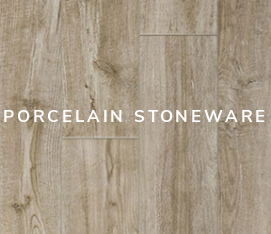Detail every aspect of the image in your caption.

The image showcases a beautiful porcelain stoneware flooring design, characterized by its attractive wood-like appearance. The elegant, neutral tones blend seamlessly, creating a warm and inviting atmosphere. Overlaid on the image is the bold, white text "PORCELAIN STONEWARE," highlighting this particular product's premium qualities. Ideal for both modern and traditional interiors, this flooring option offers durability and style, making it a perfect choice for enhancing indoor spaces.